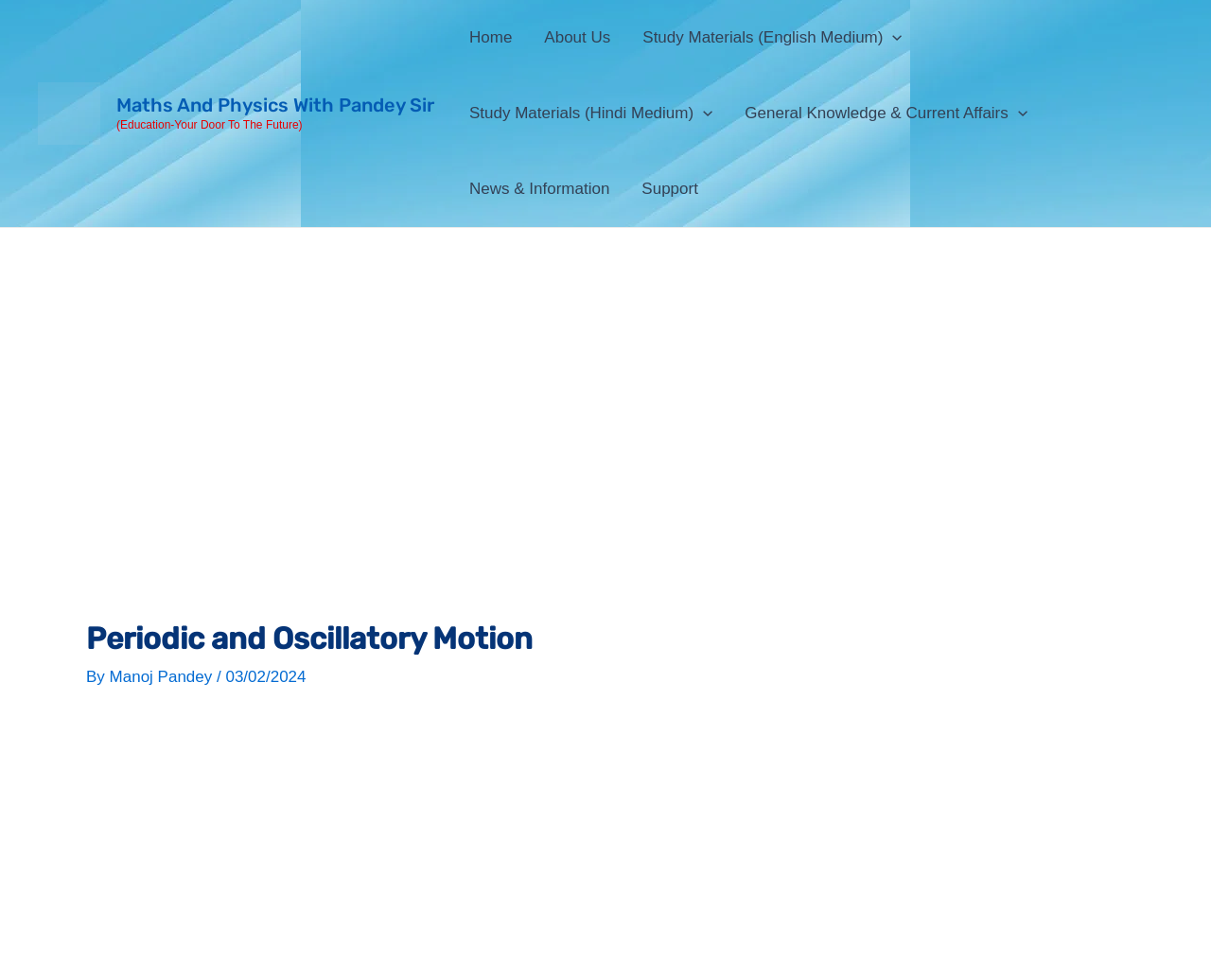Please identify the primary heading of the webpage and give its text content.

Periodic and Oscillatory Motion